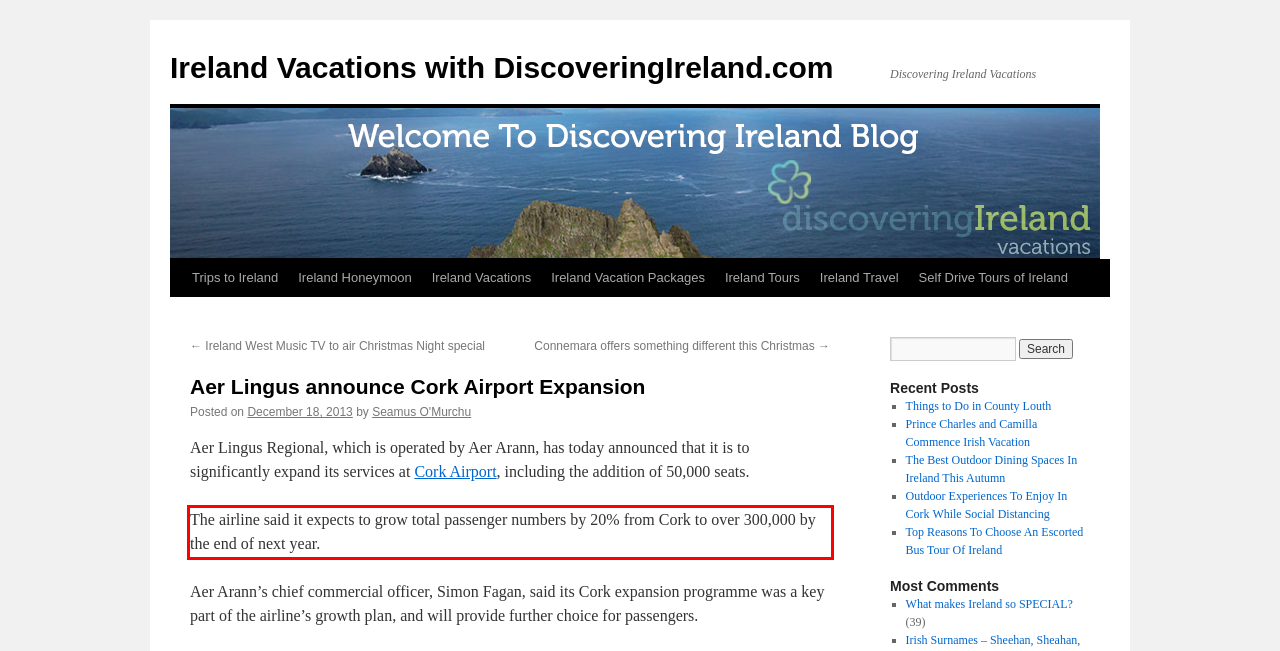Identify the text inside the red bounding box on the provided webpage screenshot by performing OCR.

The airline said it expects to grow total passenger numbers by 20% from Cork to over 300,000 by the end of next year.